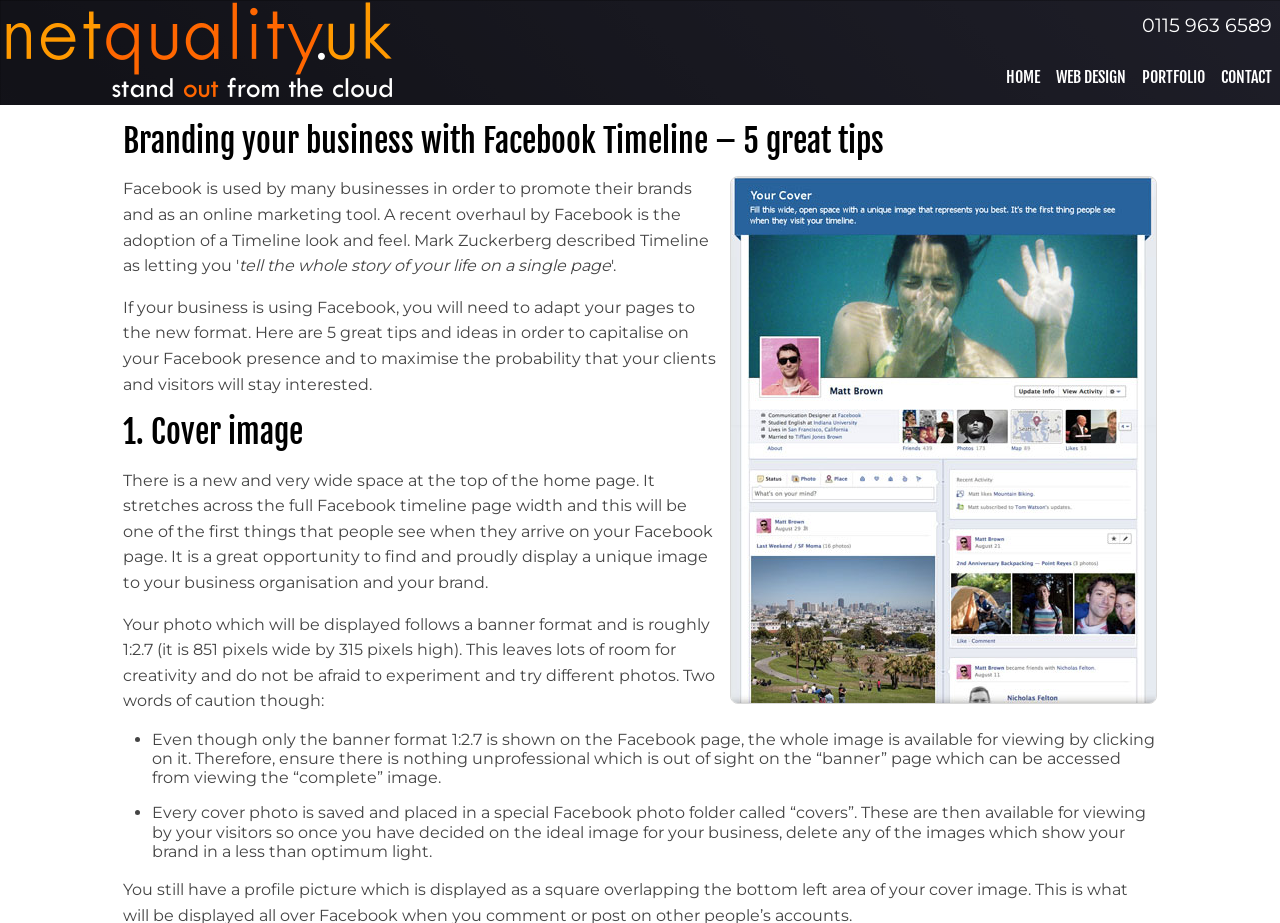What is the phone number on the webpage?
Based on the image, answer the question with as much detail as possible.

I found the phone number by looking at the link element with the text '0115 963 6589' which has a bounding box coordinate of [0.892, 0.014, 0.994, 0.04].